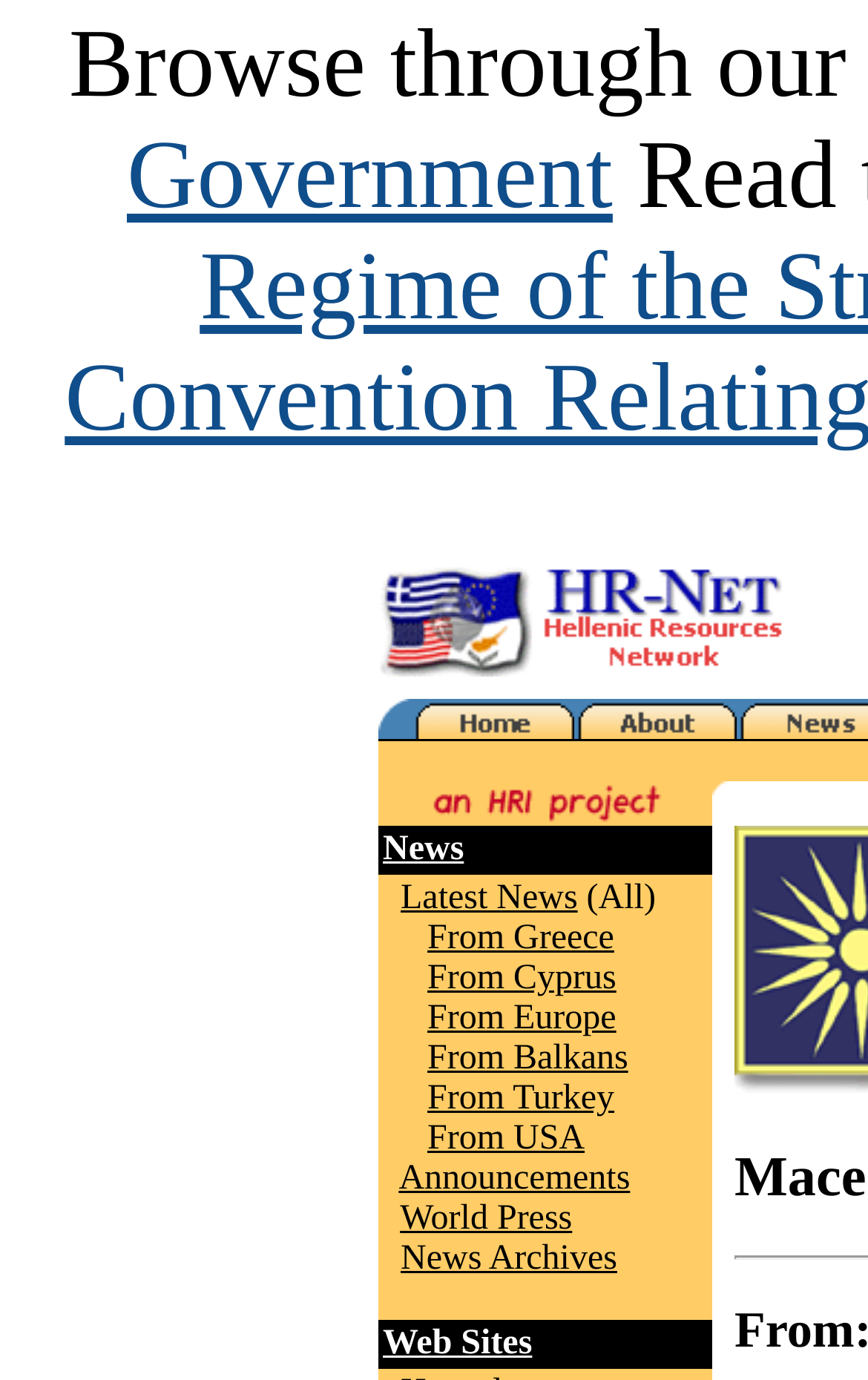How many columns are in the table?
Please provide a comprehensive and detailed answer to the question.

By analyzing the LayoutTableCell elements, I see that there are three LayoutTableCell elements with different x-coordinates, indicating that there are three columns in the table.